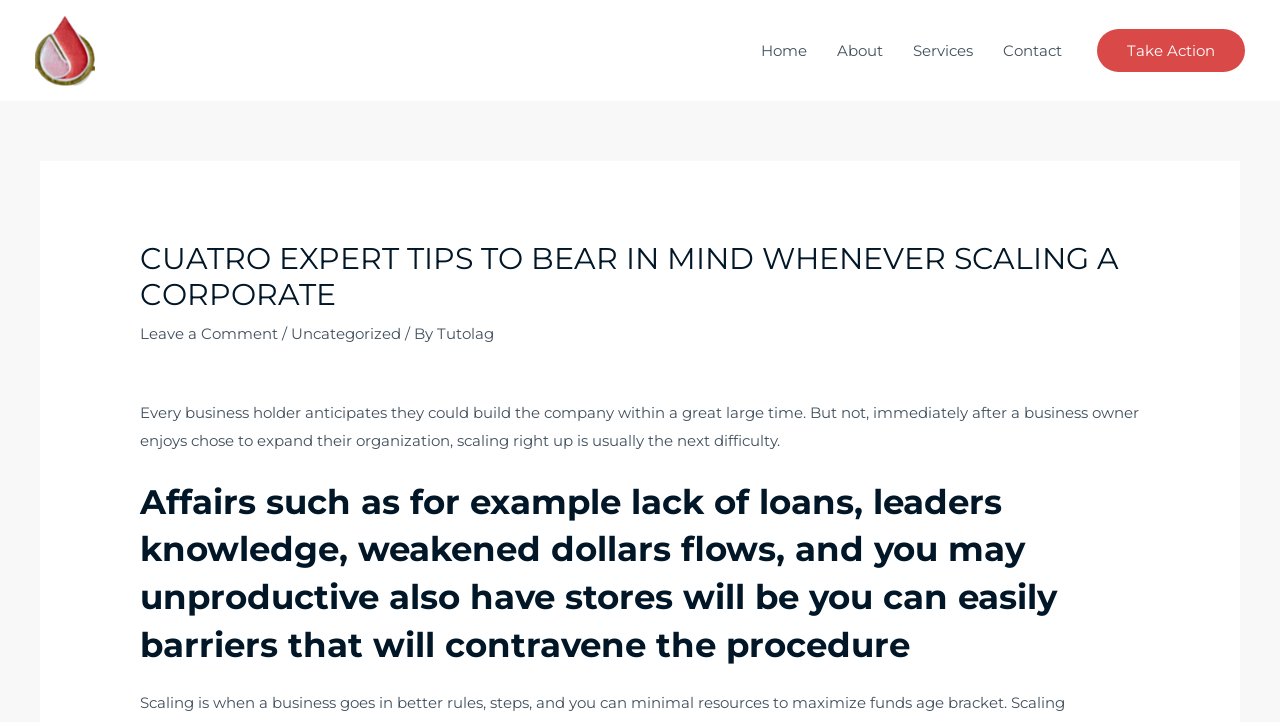Refer to the screenshot and answer the following question in detail:
What is the purpose of scaling a corporate?

According to the text, scaling is when a business goes in better rules, steps, and minimal resources to maximize funds age generation. This implies that the purpose of scaling a corporate is to increase its revenue or profitability.